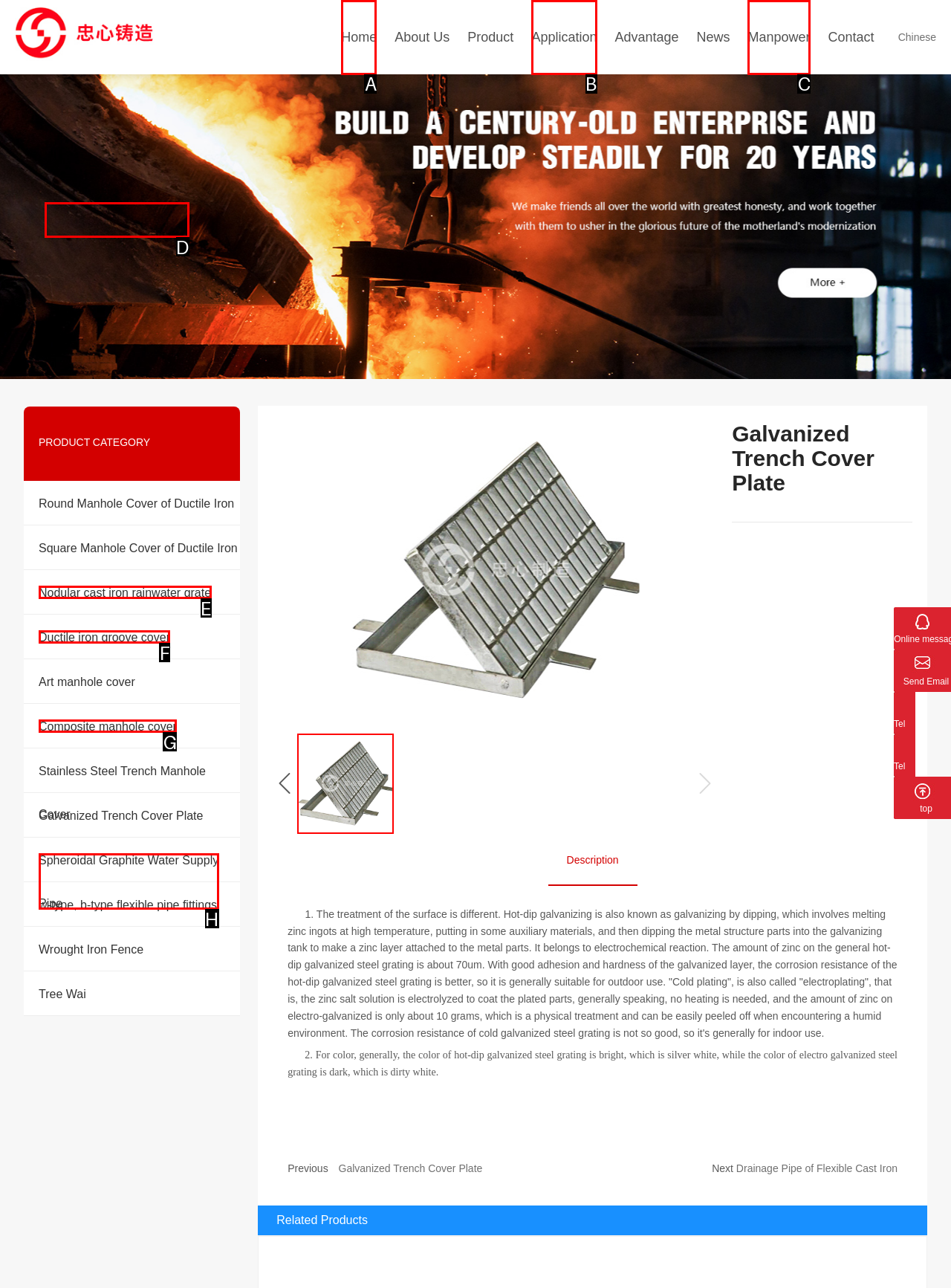Select the letter associated with the UI element you need to click to perform the following action: Click the 'Home' link
Reply with the correct letter from the options provided.

A